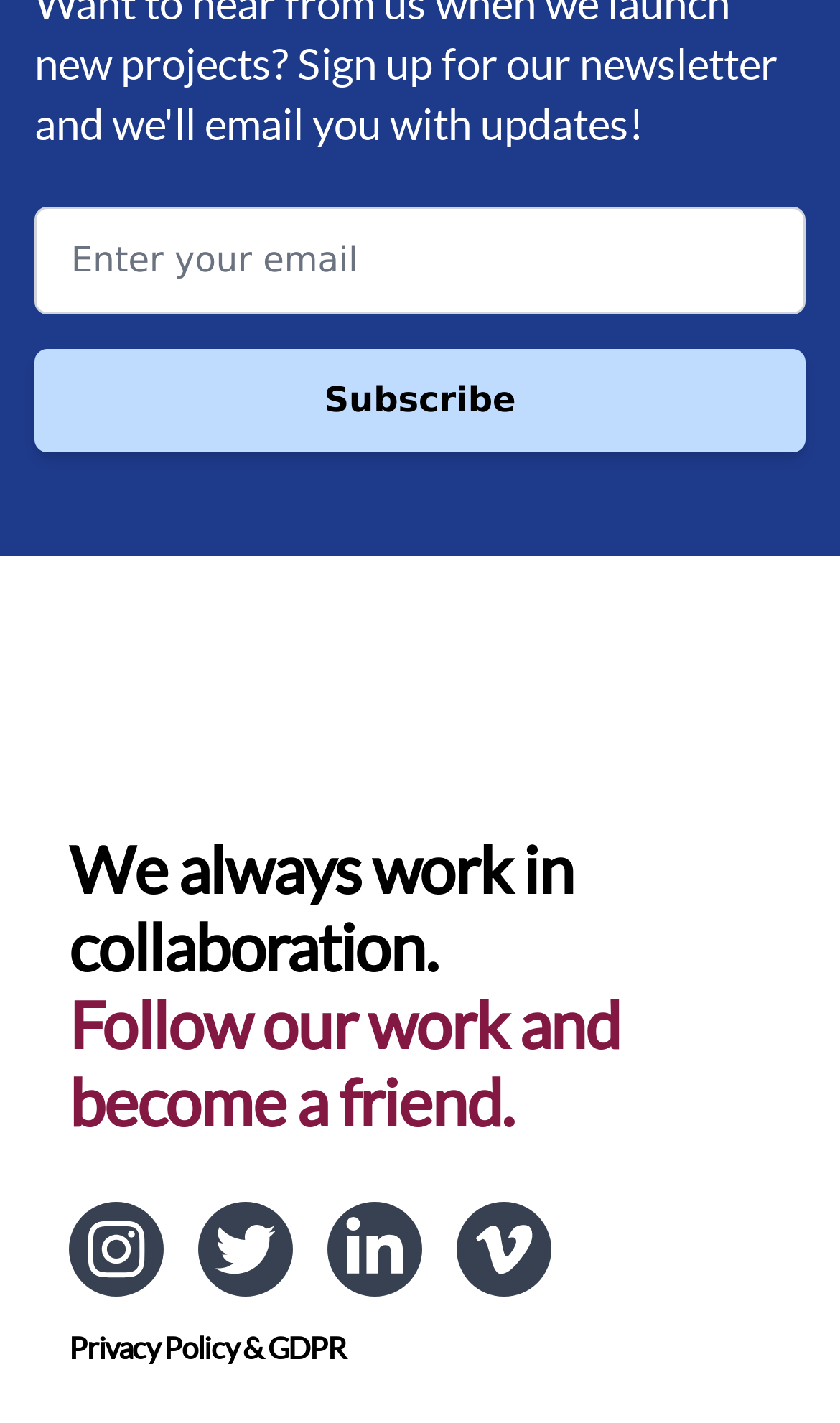What is the tone of the heading?
Using the image as a reference, answer with just one word or a short phrase.

Collaborative